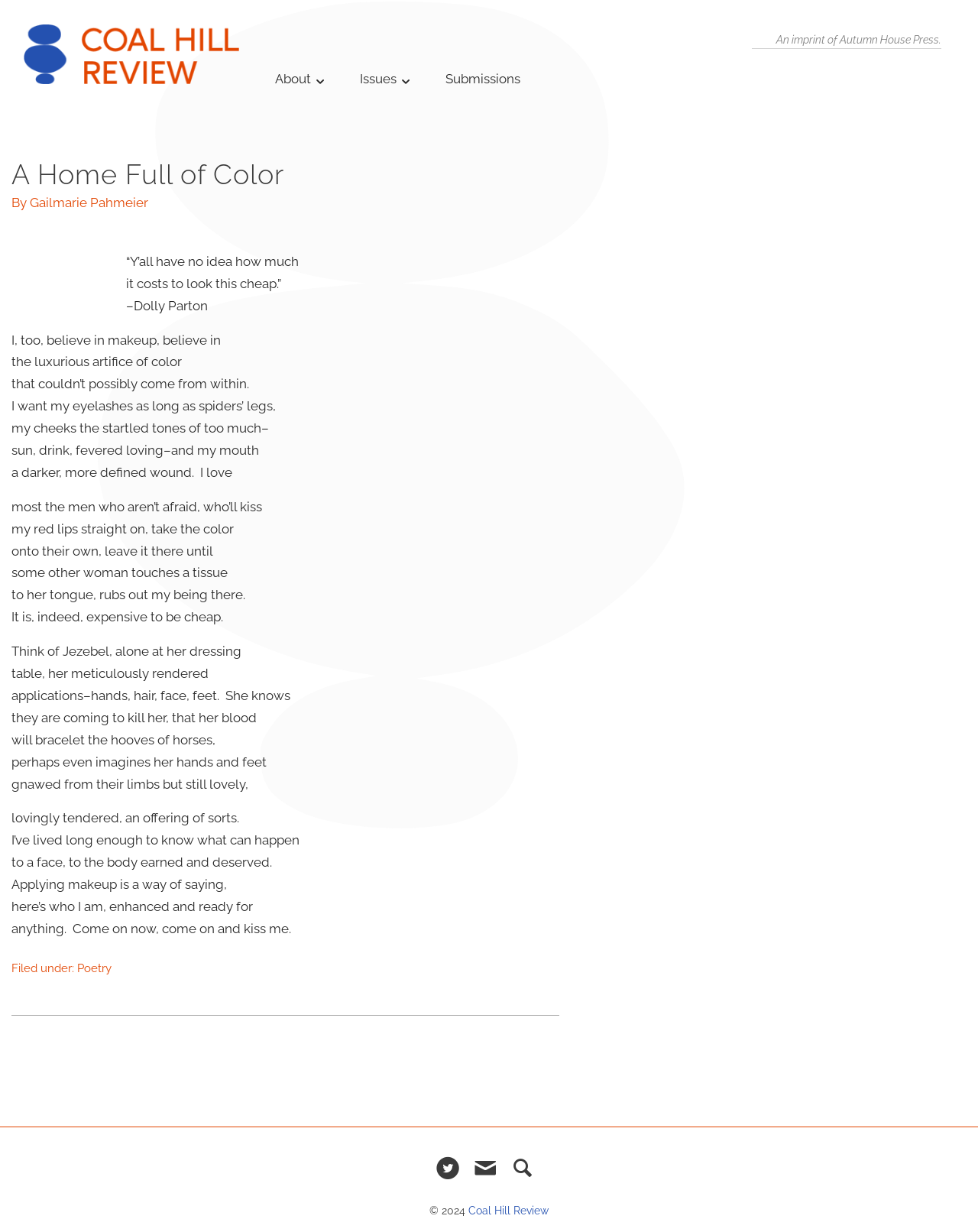Locate and extract the headline of this webpage.

A Home Full of Color